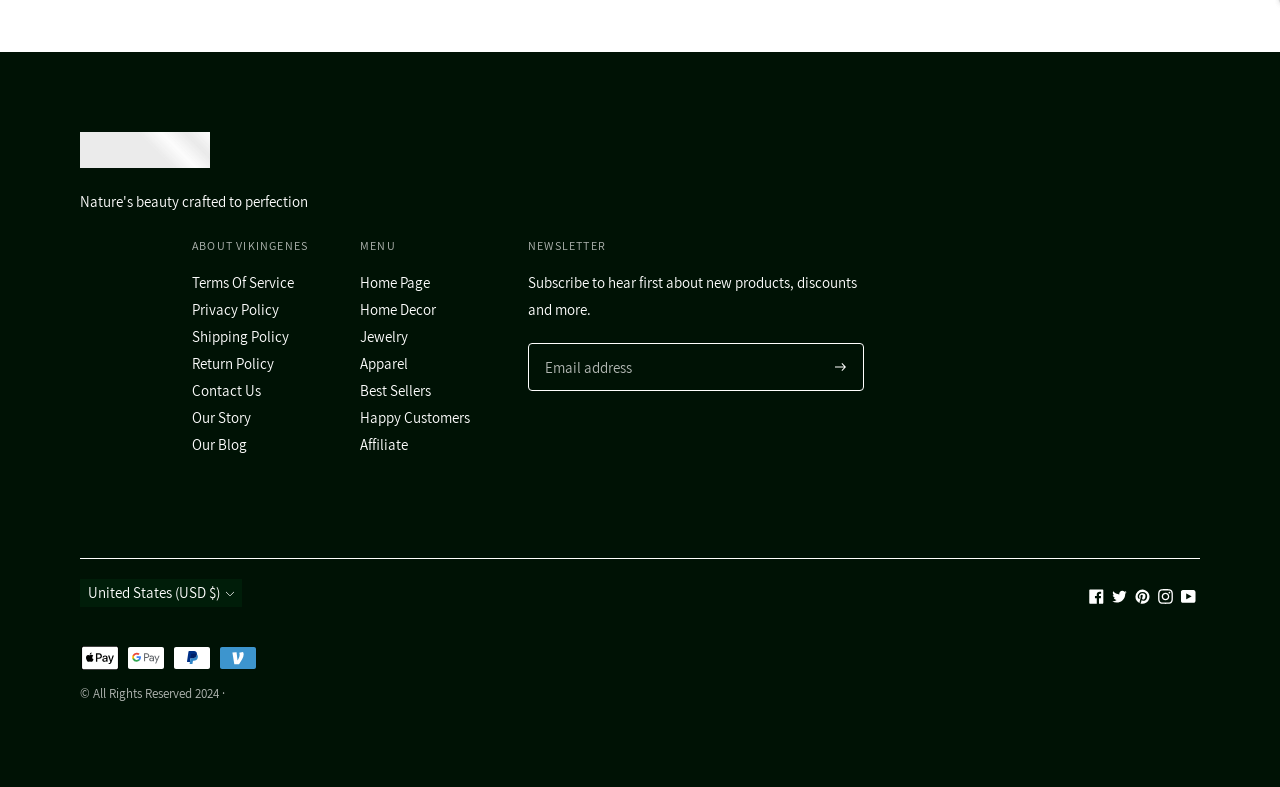Identify the bounding box for the UI element that is described as follows: "Affiliate".

[0.281, 0.553, 0.319, 0.577]